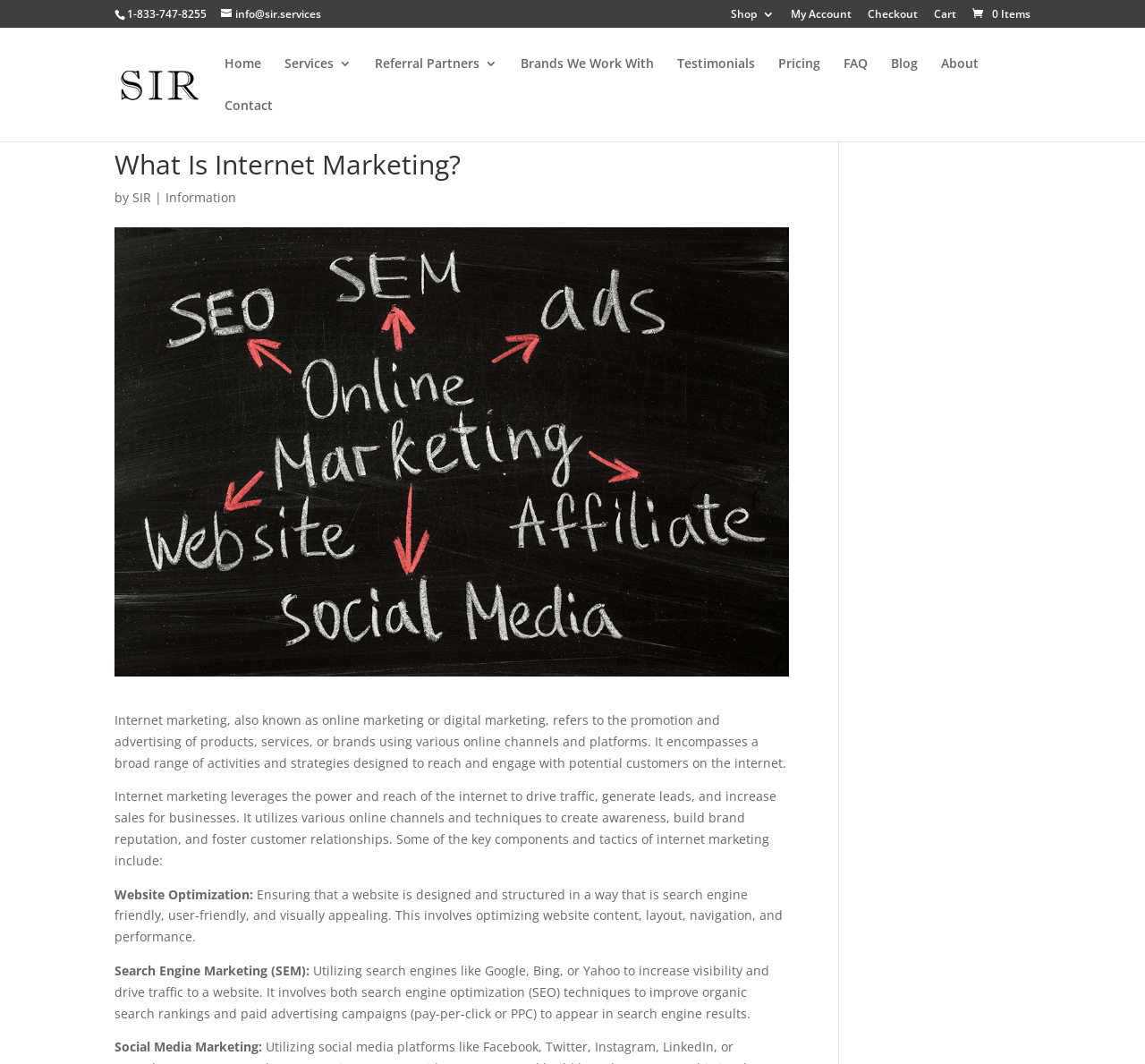Based on the description "My Account", find the bounding box of the specified UI element.

[0.691, 0.008, 0.744, 0.026]